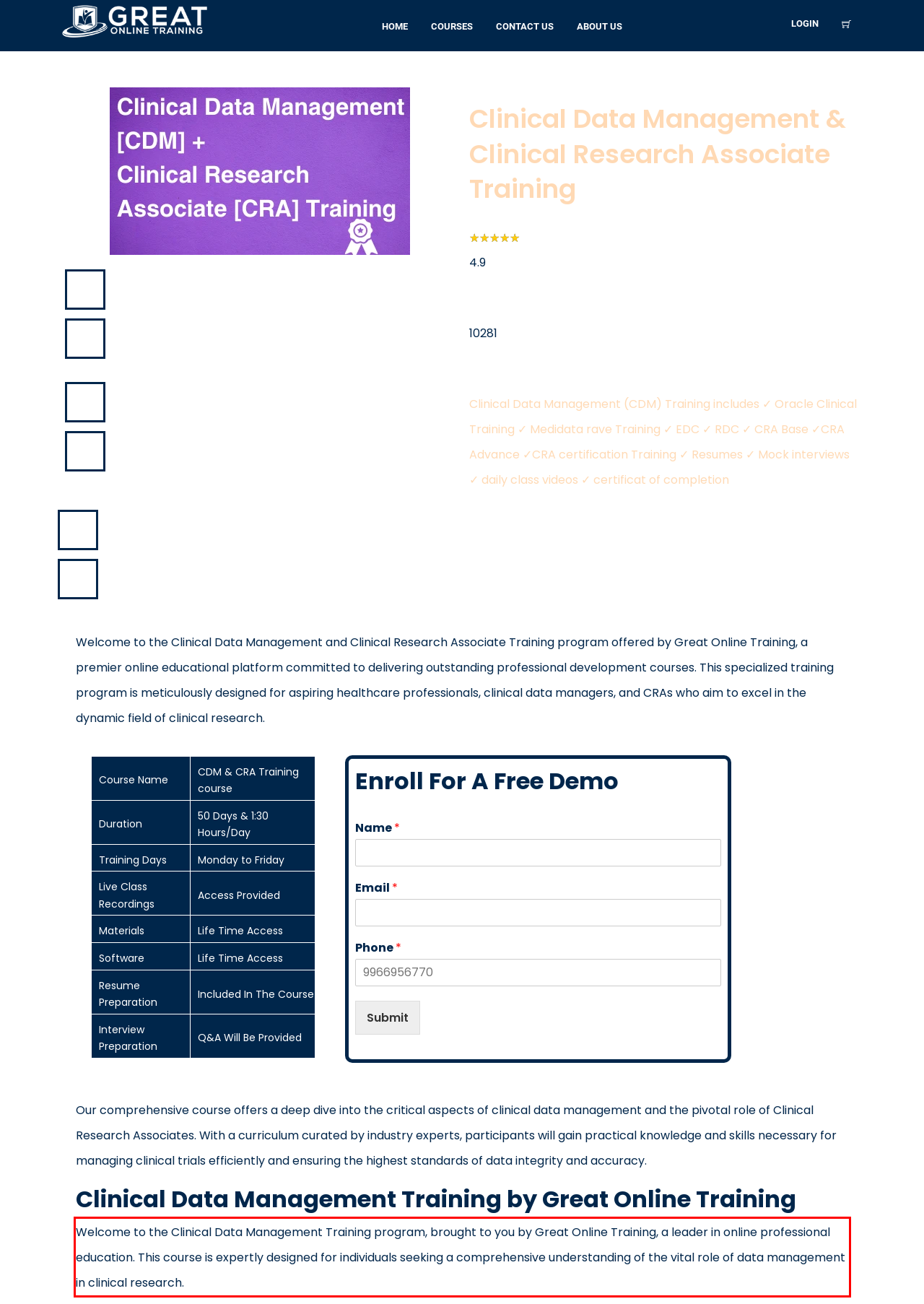You have a screenshot of a webpage, and there is a red bounding box around a UI element. Utilize OCR to extract the text within this red bounding box.

Welcome to the Clinical Data Management Training program, brought to you by Great Online Training, a leader in online professional education. This course is expertly designed for individuals seeking a comprehensive understanding of the vital role of data management in clinical research.